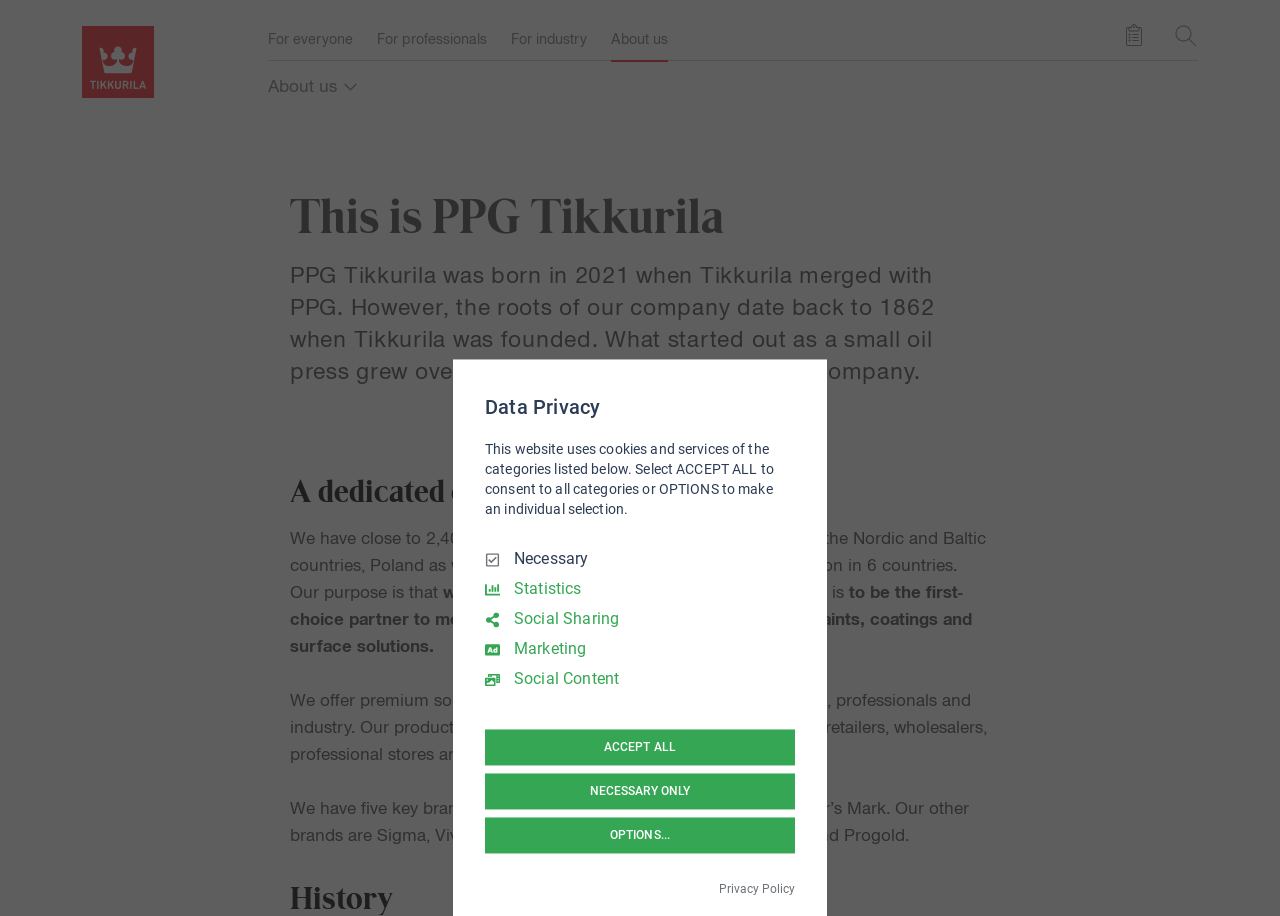Identify and provide the bounding box coordinates of the UI element described: "About us". The coordinates should be formatted as [left, top, right, bottom], with each number being a float between 0 and 1.

[0.209, 0.079, 0.284, 0.109]